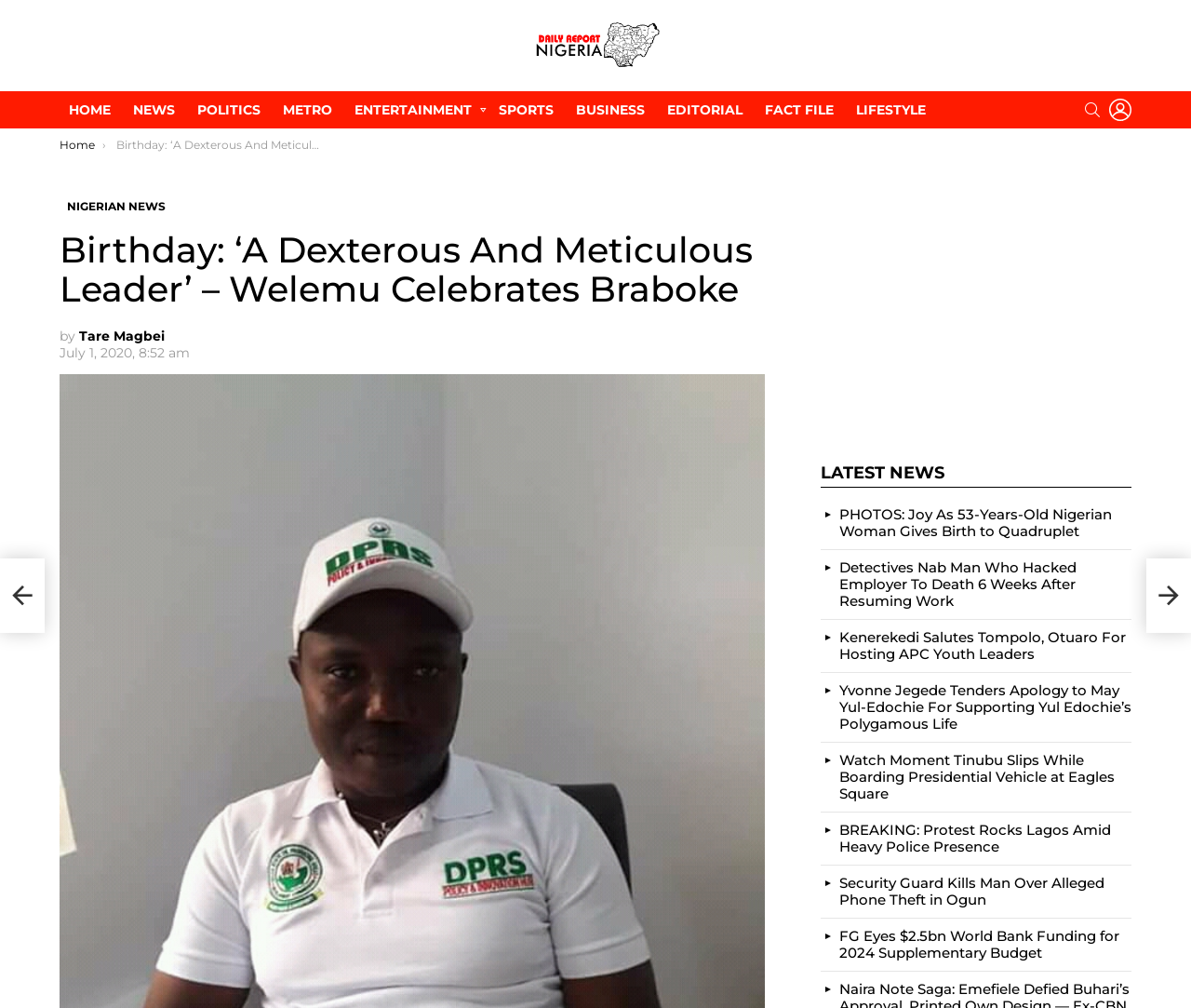Please determine the bounding box coordinates of the section I need to click to accomplish this instruction: "Schedule a Call".

None